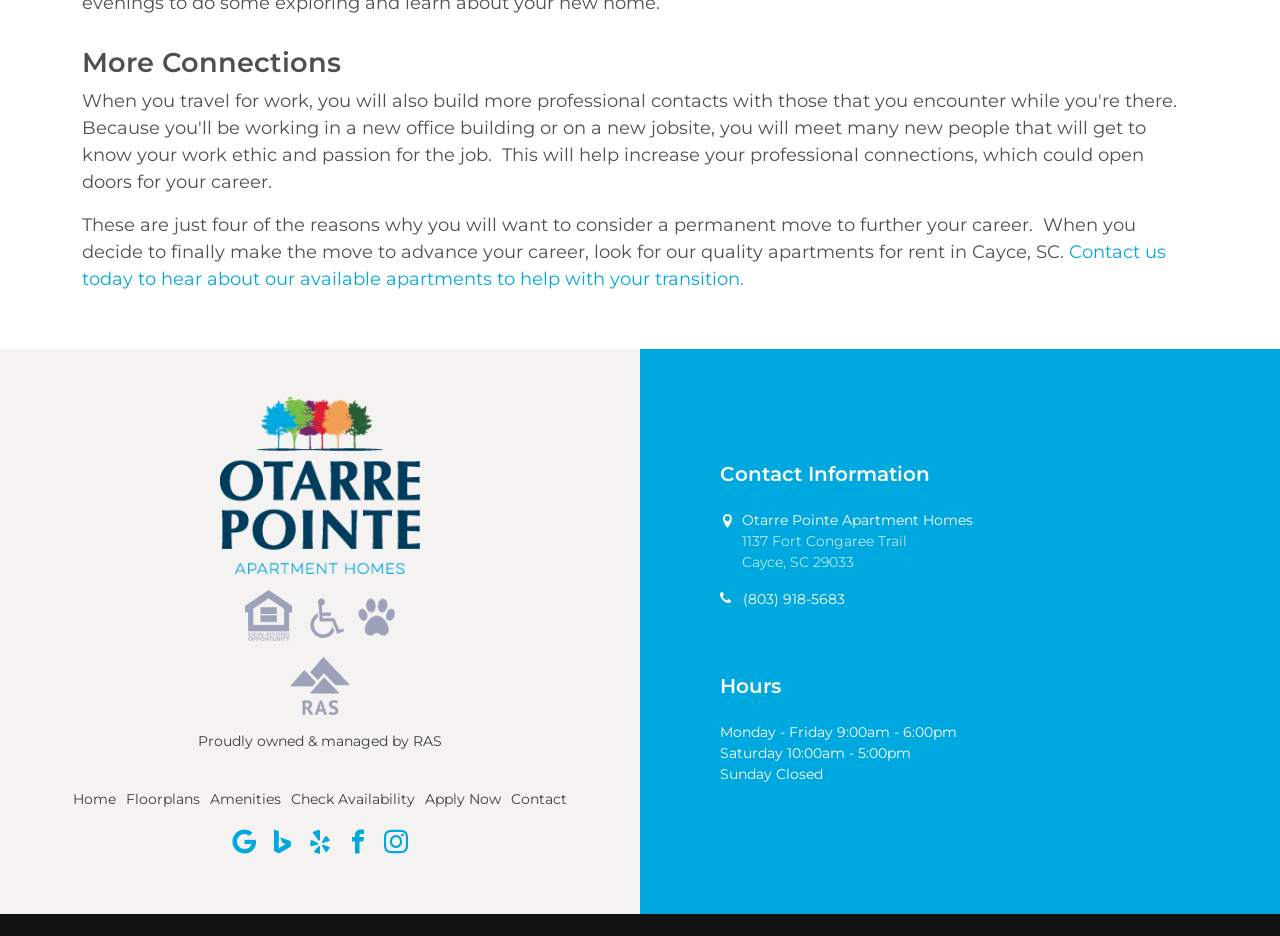Identify the bounding box coordinates for the region to click in order to carry out this instruction: "Visit Otarre Pointe Apartment Homes". Provide the coordinates using four float numbers between 0 and 1, formatted as [left, top, right, bottom].

[0.172, 0.508, 0.328, 0.527]